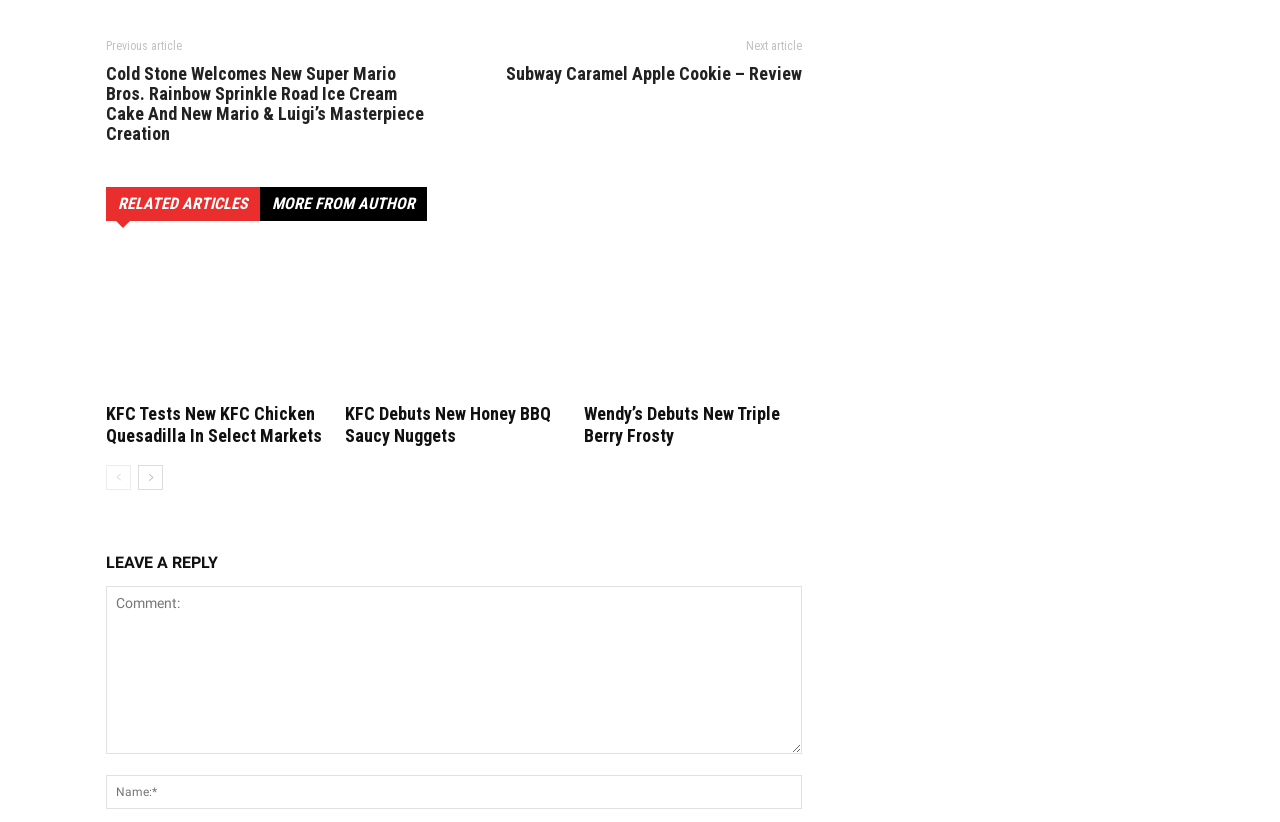Kindly provide the bounding box coordinates of the section you need to click on to fulfill the given instruction: "Read the article 'Cold Stone Welcomes New Super Mario Bros. Rainbow Sprinkle Road Ice Cream Cake And New Mario & Luigi’s Masterpiece Creation'".

[0.083, 0.078, 0.336, 0.176]